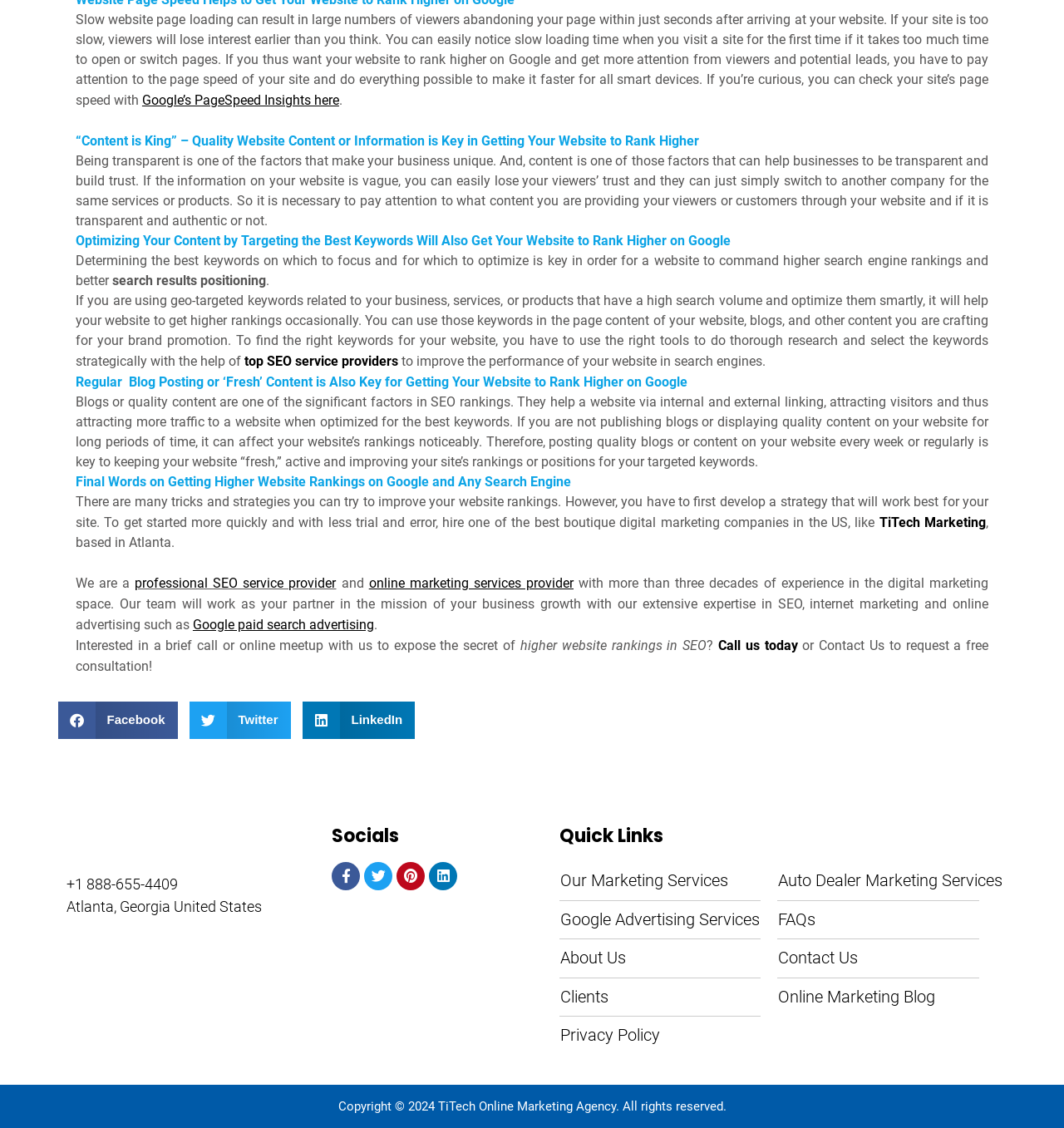Locate the bounding box coordinates of the clickable region necessary to complete the following instruction: "Visit TiTech internet online marketing services and advertising". Provide the coordinates in the format of four float numbers between 0 and 1, i.e., [left, top, right, bottom].

[0.062, 0.746, 0.175, 0.759]